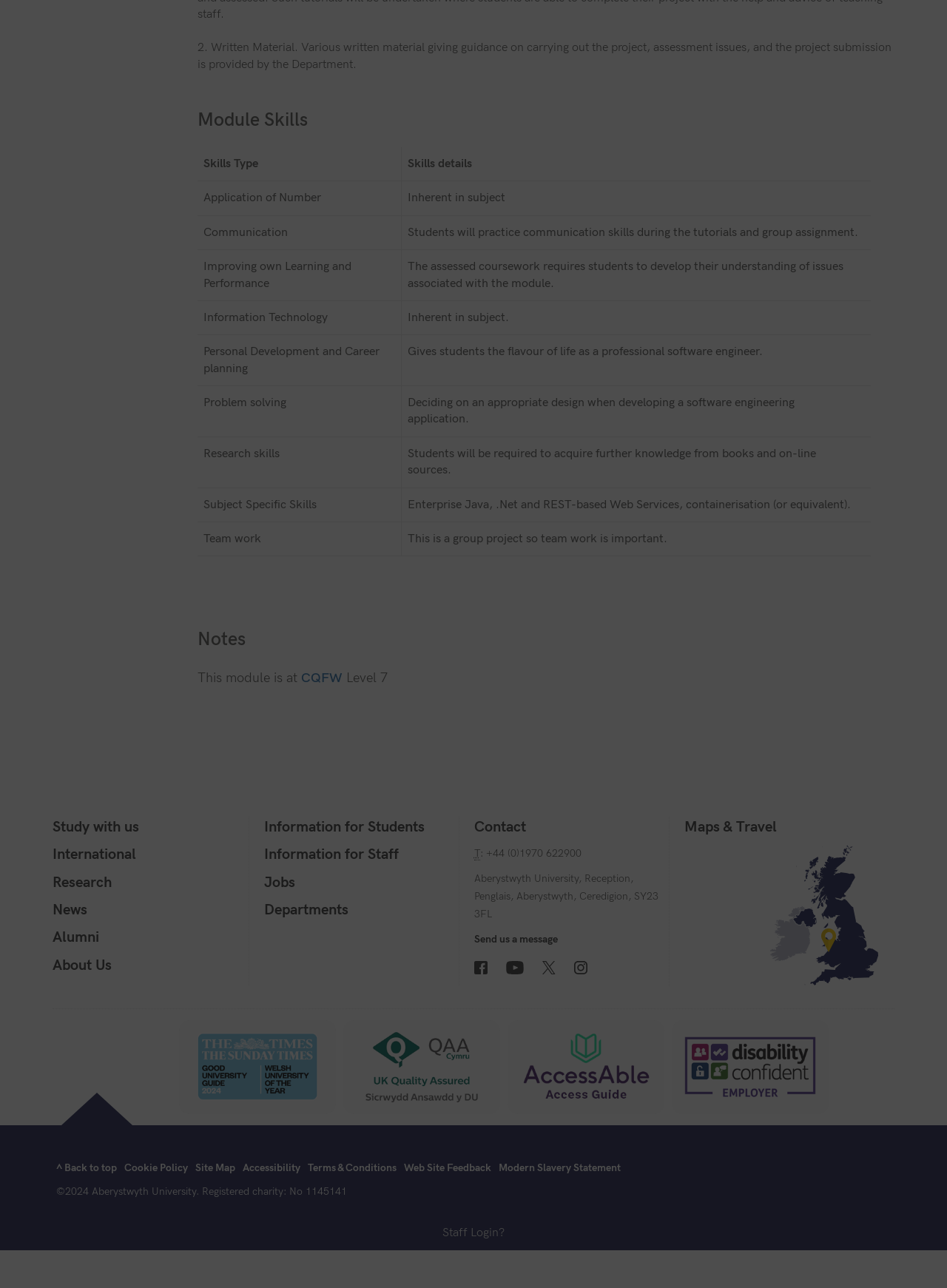Identify the bounding box coordinates of the region I need to click to complete this instruction: "Click on the 'Study with us' link".

[0.056, 0.634, 0.147, 0.648]